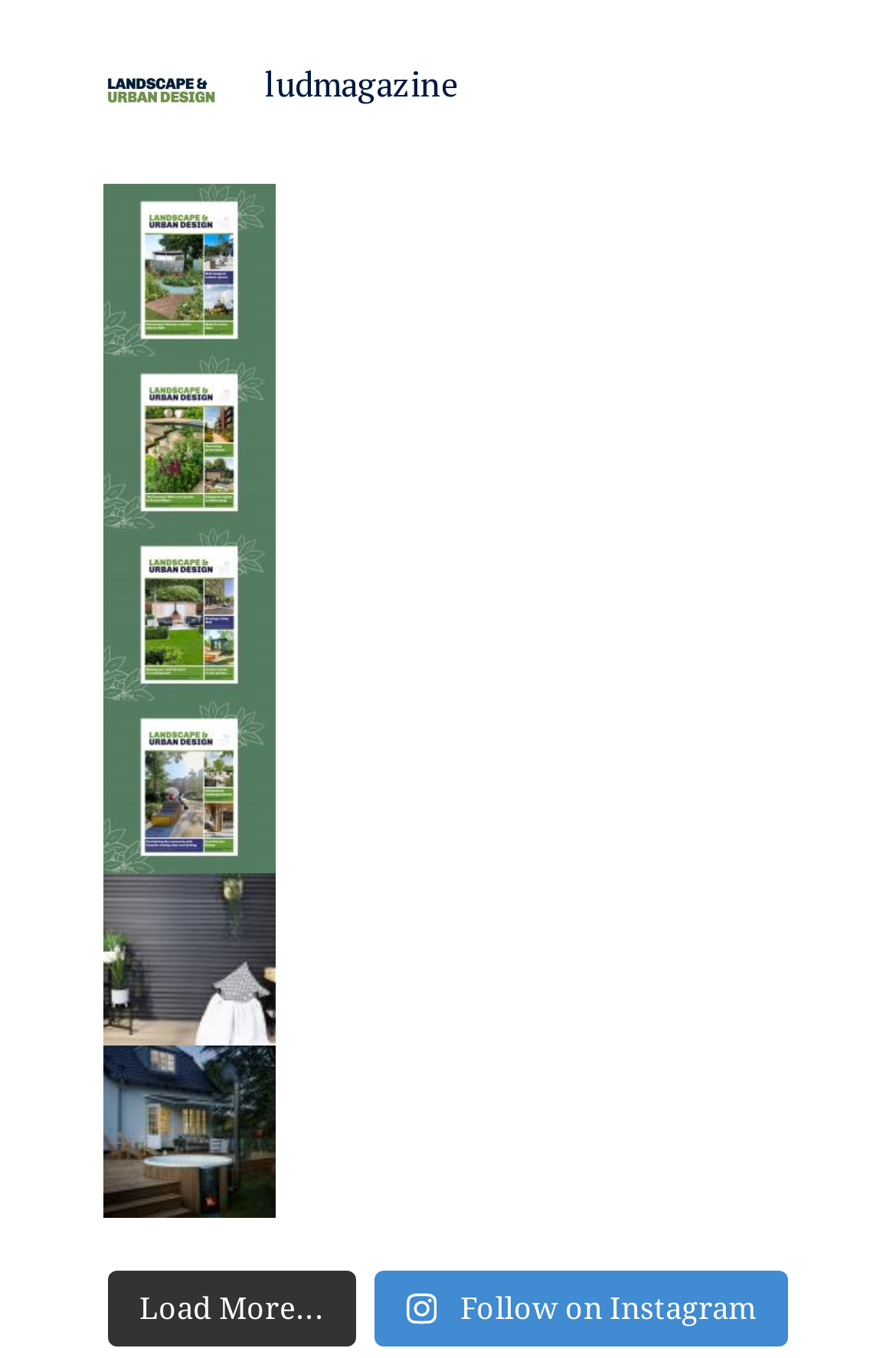Answer the question using only one word or a concise phrase: What is the theme of the webpage?

Landscape and Urban Design